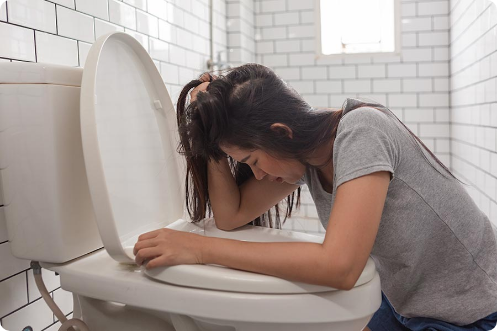Please answer the following question using a single word or phrase: 
What is the color of the bathroom walls?

White